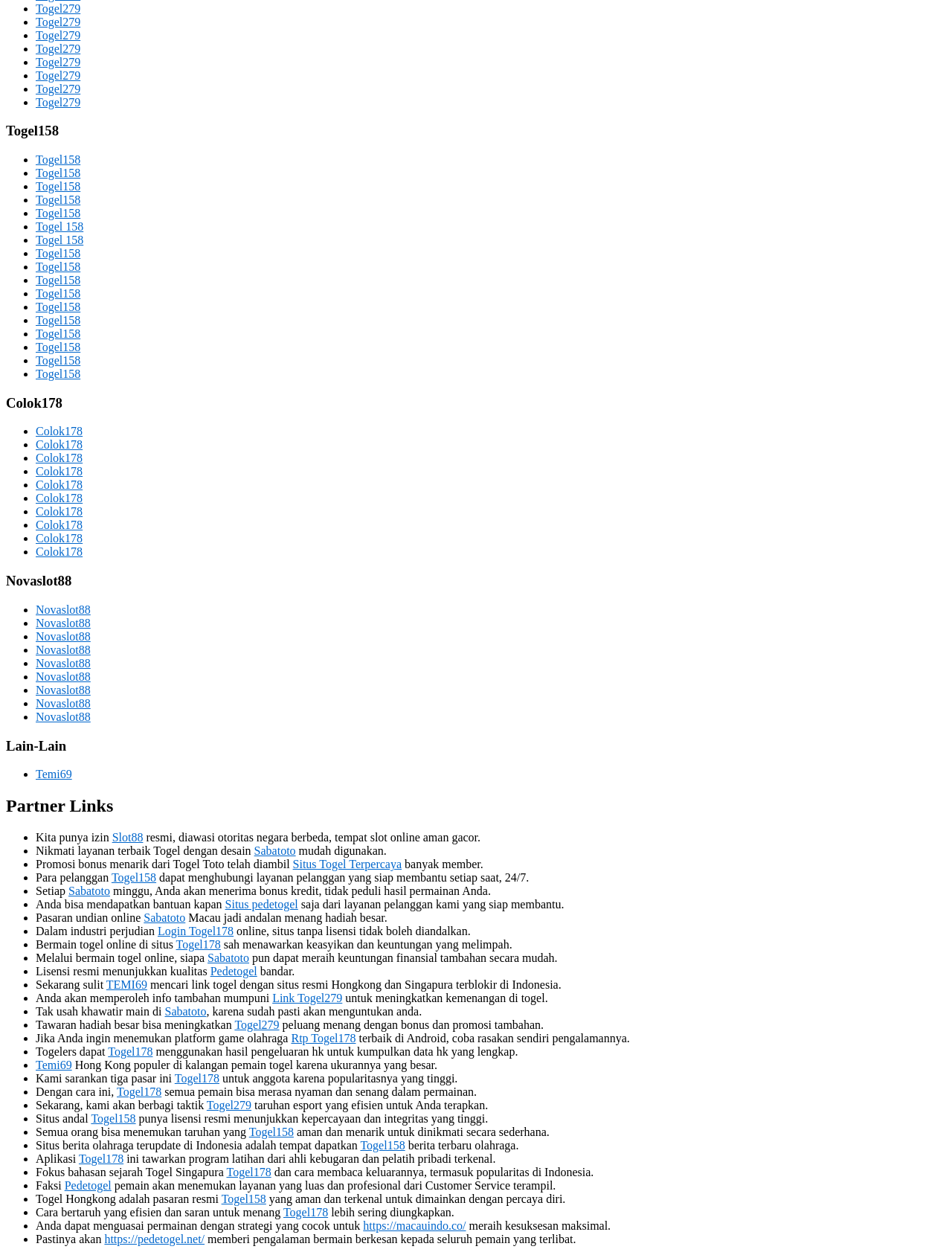Please give a succinct answer using a single word or phrase:
What is the text of the second heading?

Colok178